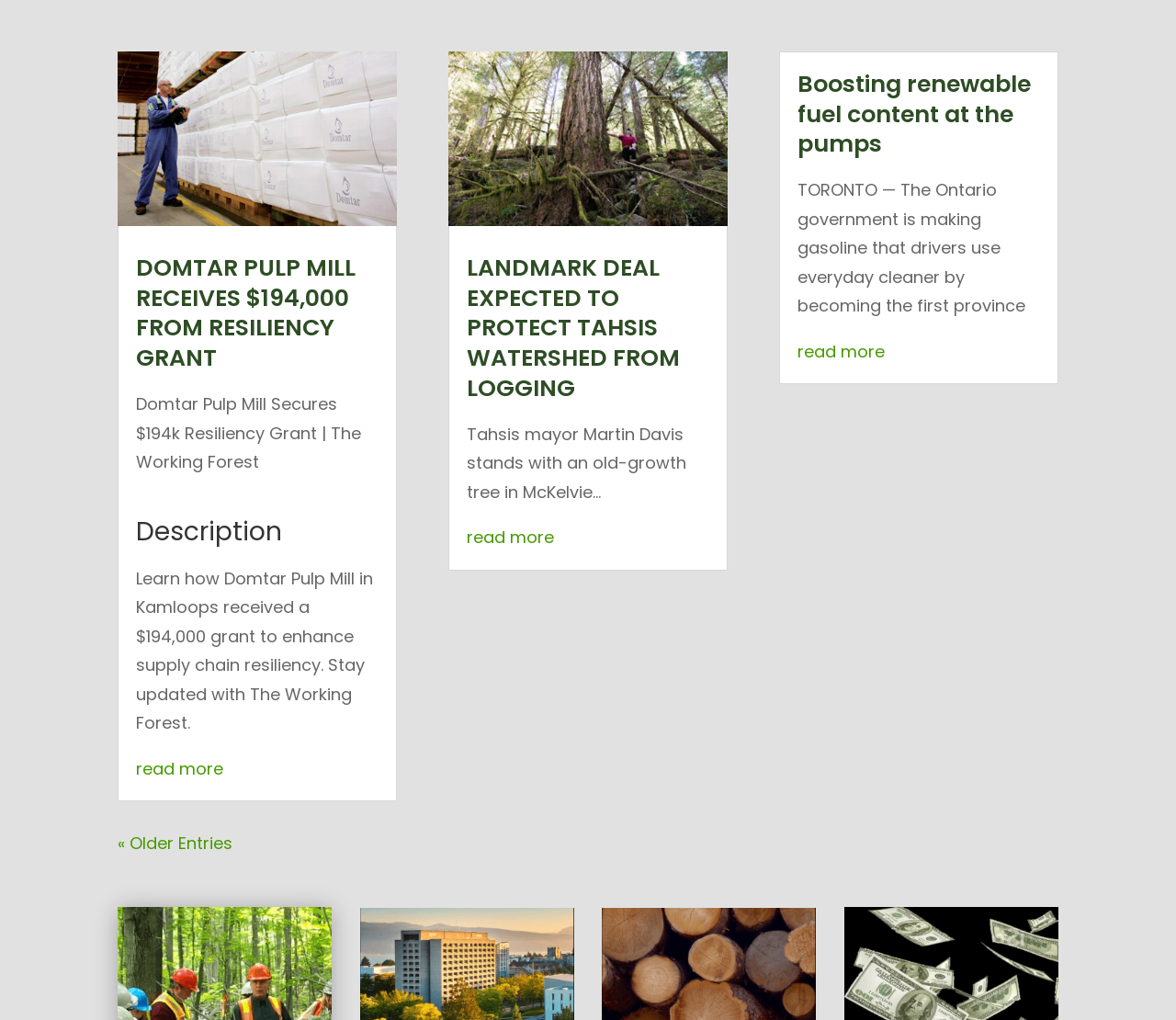Find the bounding box coordinates of the UI element according to this description: "read more".

[0.397, 0.516, 0.471, 0.538]